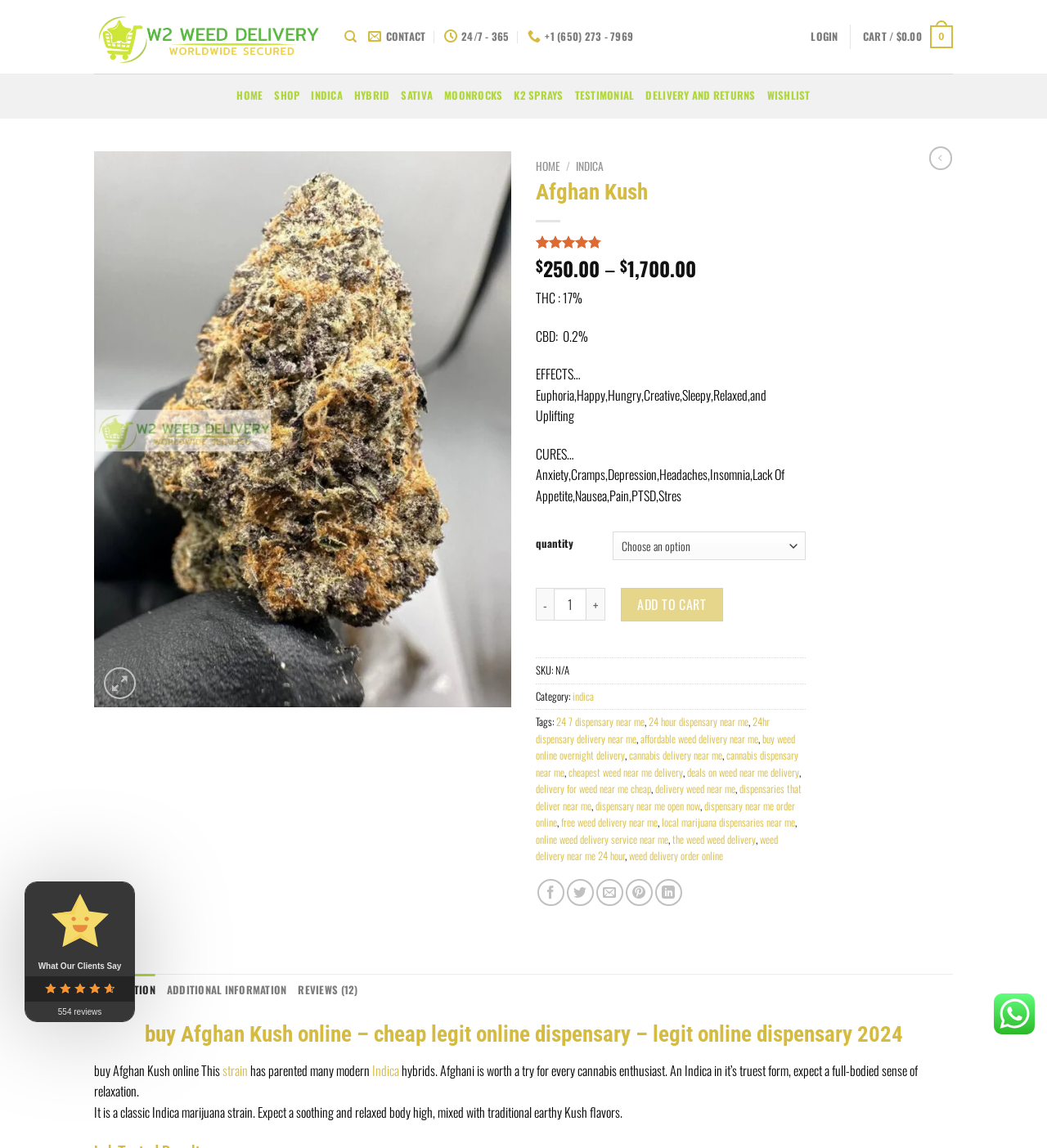Determine the bounding box coordinates for the UI element described. Format the coordinates as (top-left x, top-left y, bottom-right x, bottom-right y) and ensure all values are between 0 and 1. Element description: Shop

[0.262, 0.069, 0.286, 0.098]